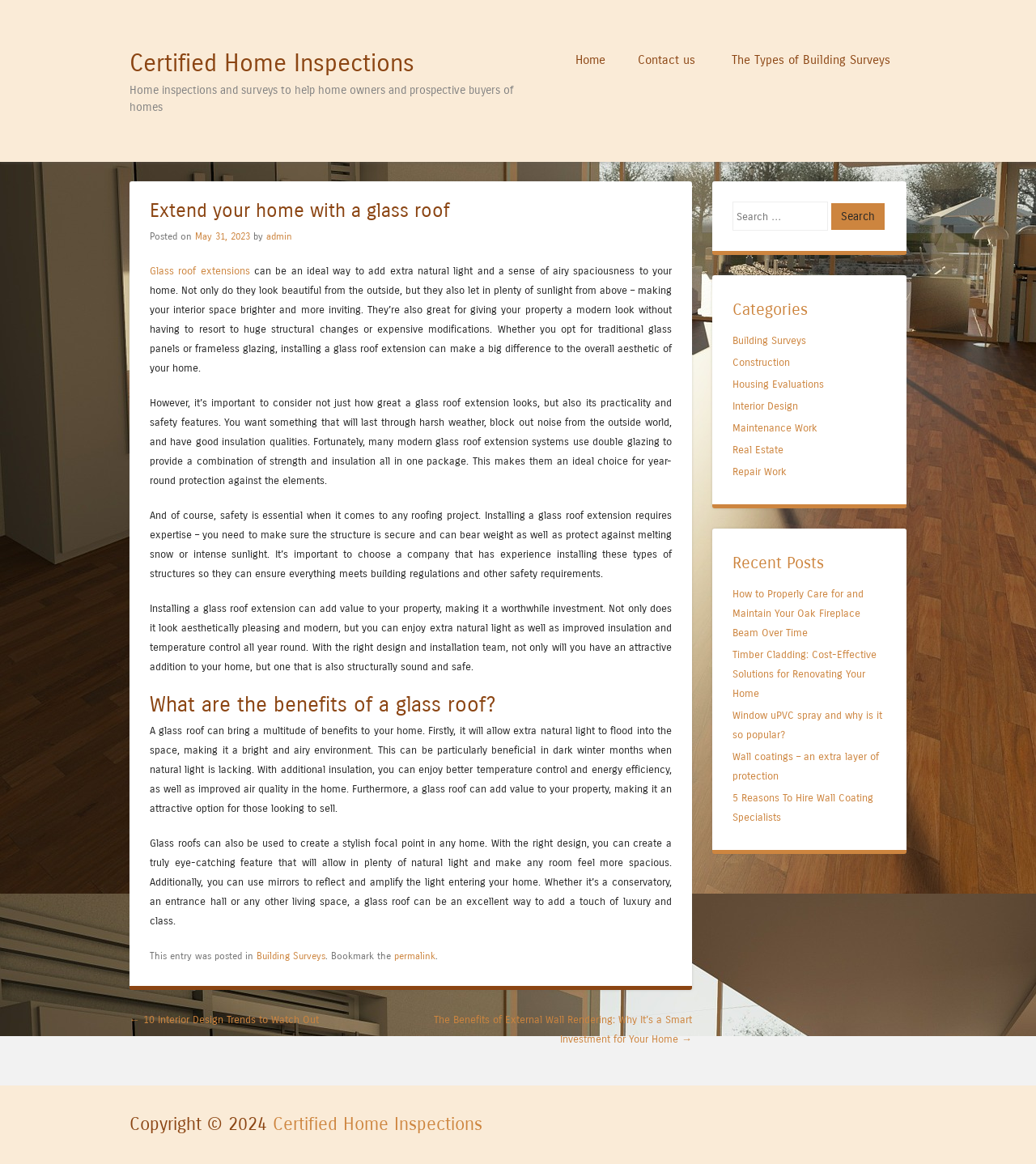Provide your answer in one word or a succinct phrase for the question: 
What is the purpose of a glass roof extension?

Add natural light and airy spaciousness